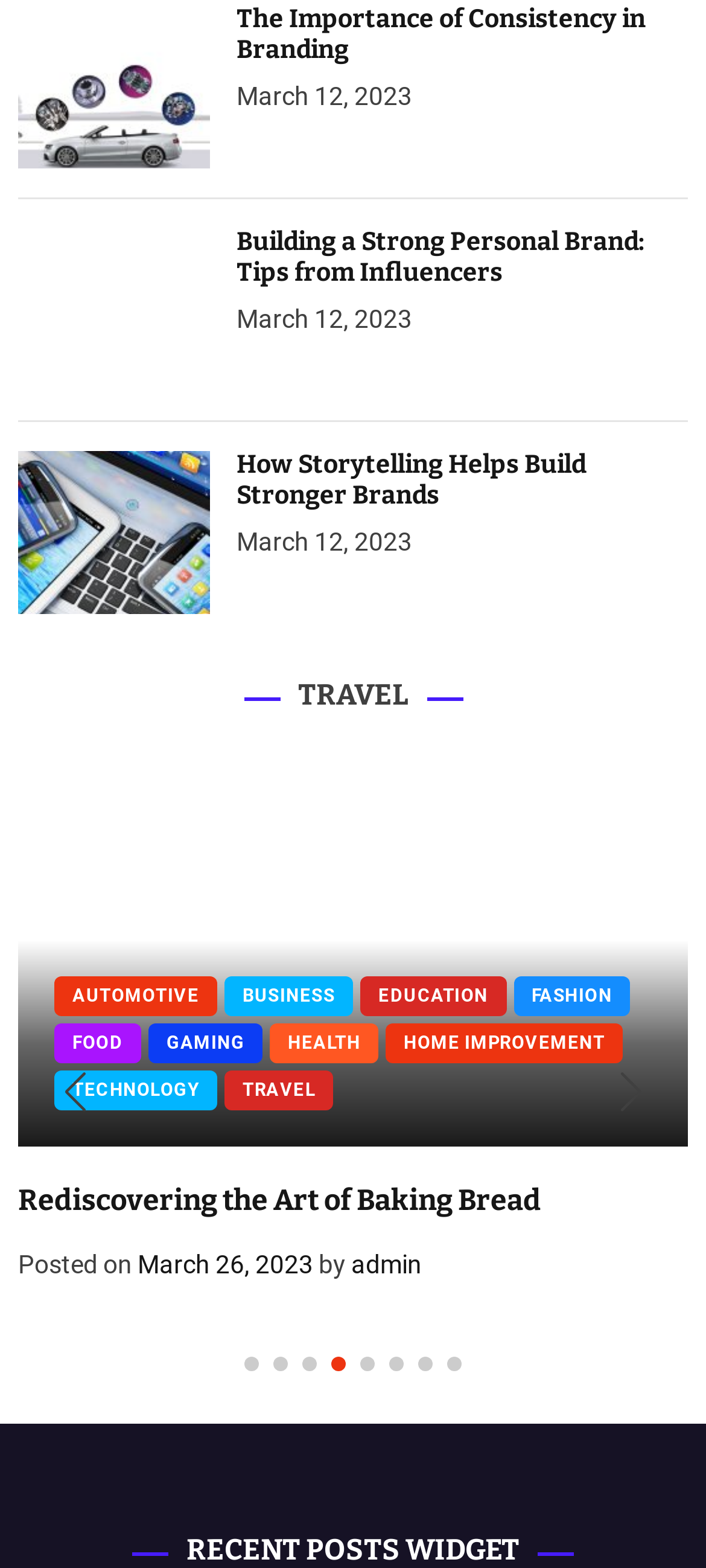How many categories are listed on the webpage?
Please provide a single word or phrase as your answer based on the image.

10